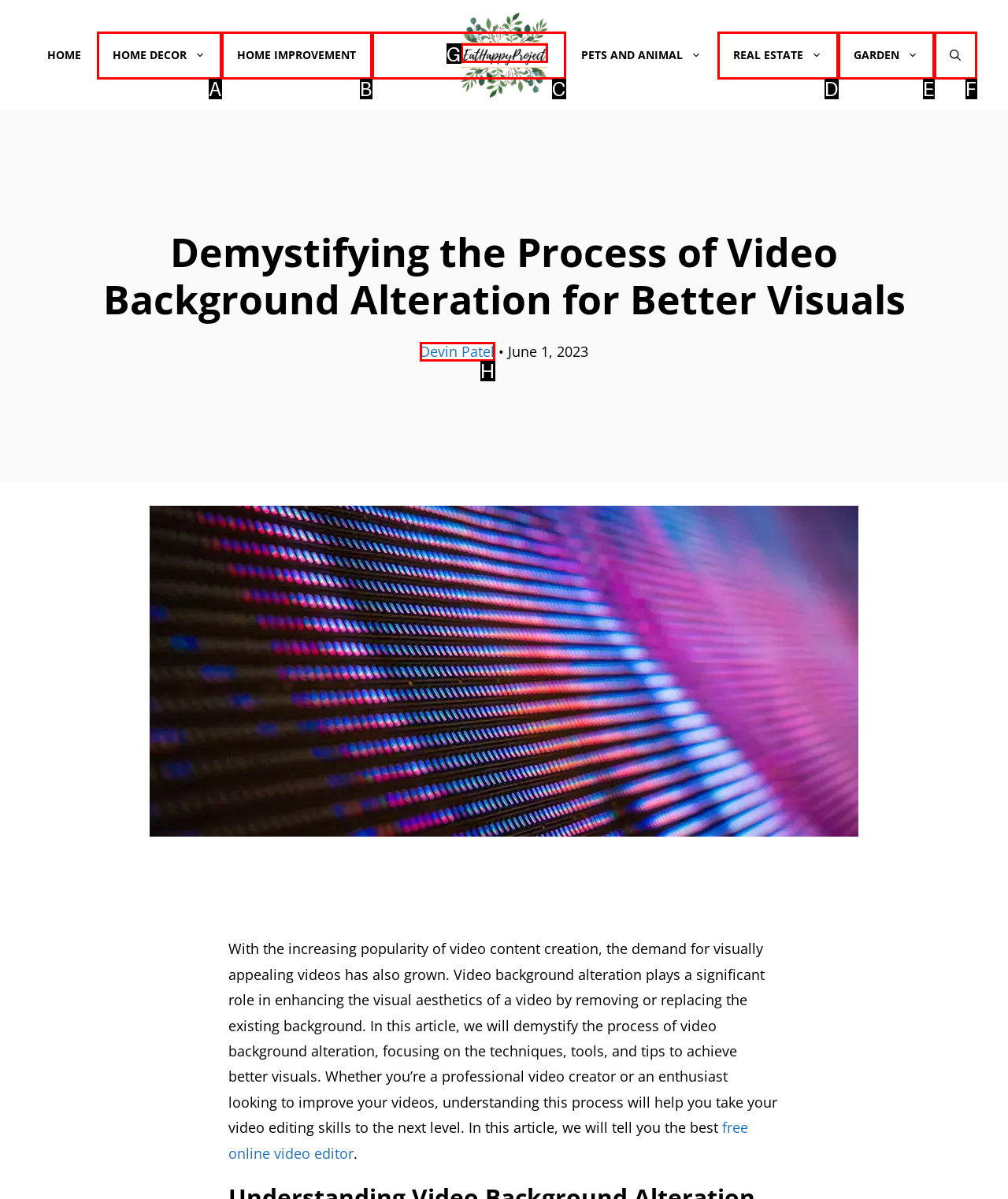Identify the HTML element that corresponds to the description: title="Greenpeace International Shop" Provide the letter of the correct option directly.

None